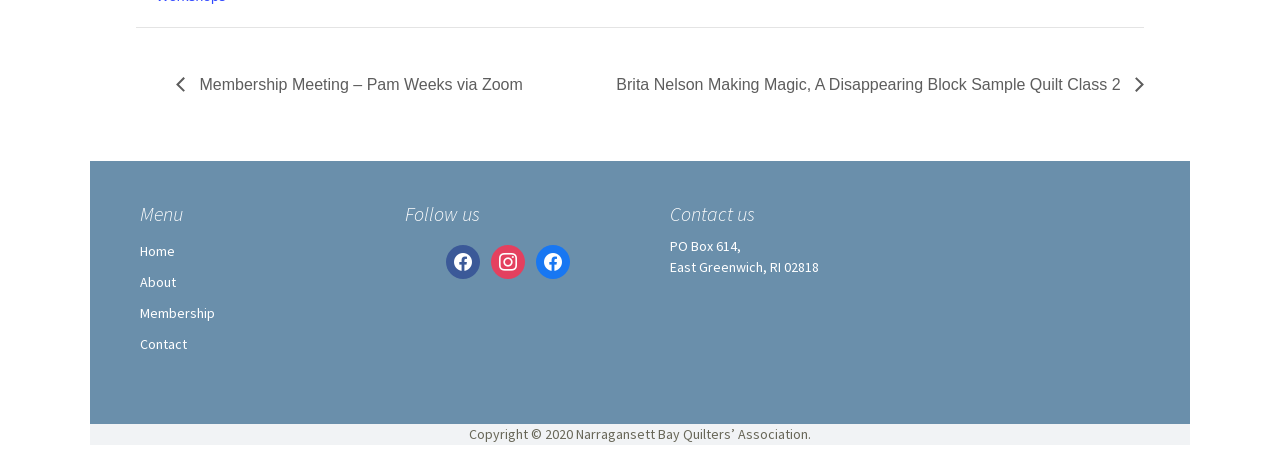What year is the copyright of the Narragansett Bay Quilters’ Association? From the image, respond with a single word or brief phrase.

2020